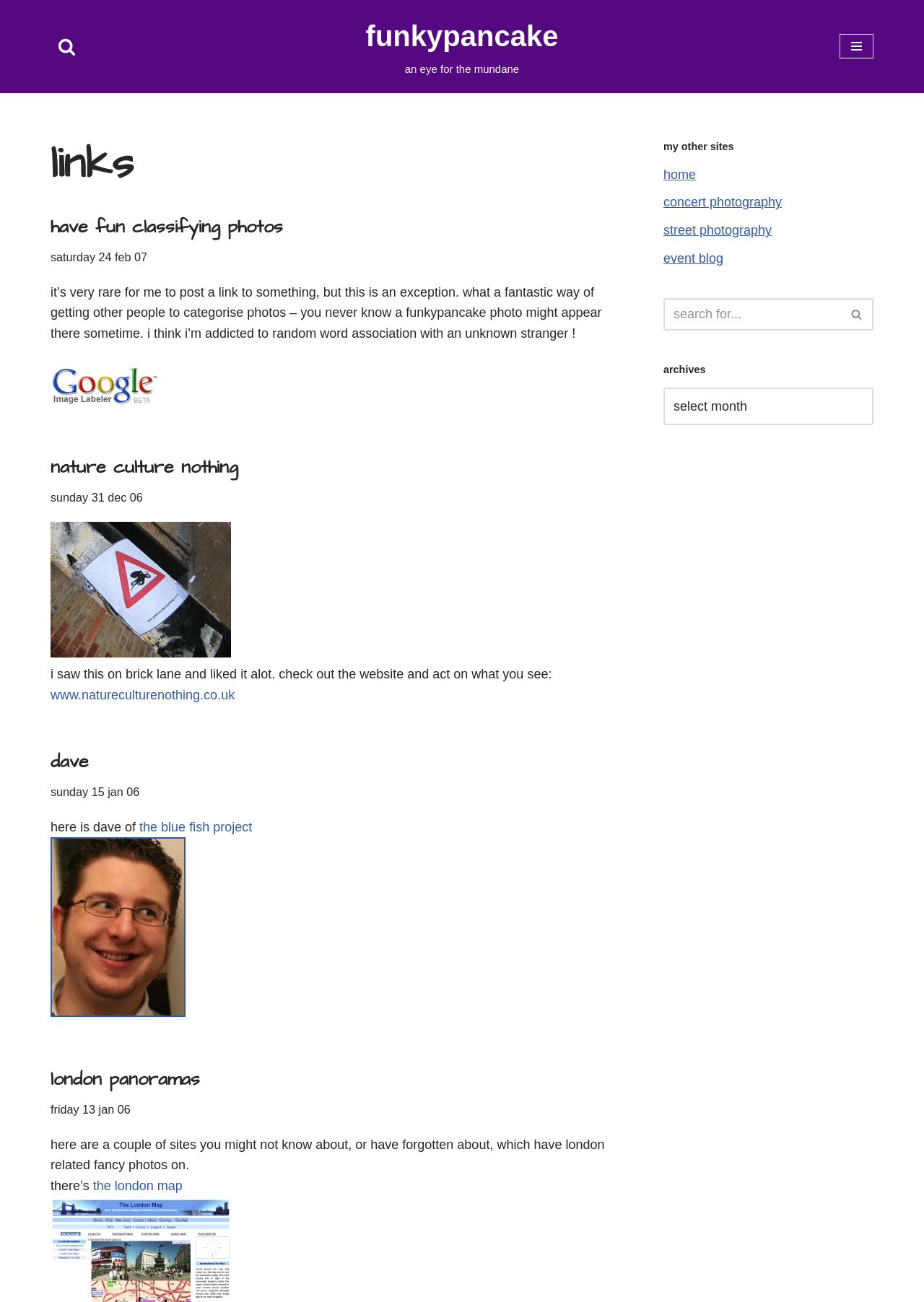Locate the bounding box of the user interface element based on this description: "london panoramas".

[0.055, 0.819, 0.216, 0.839]